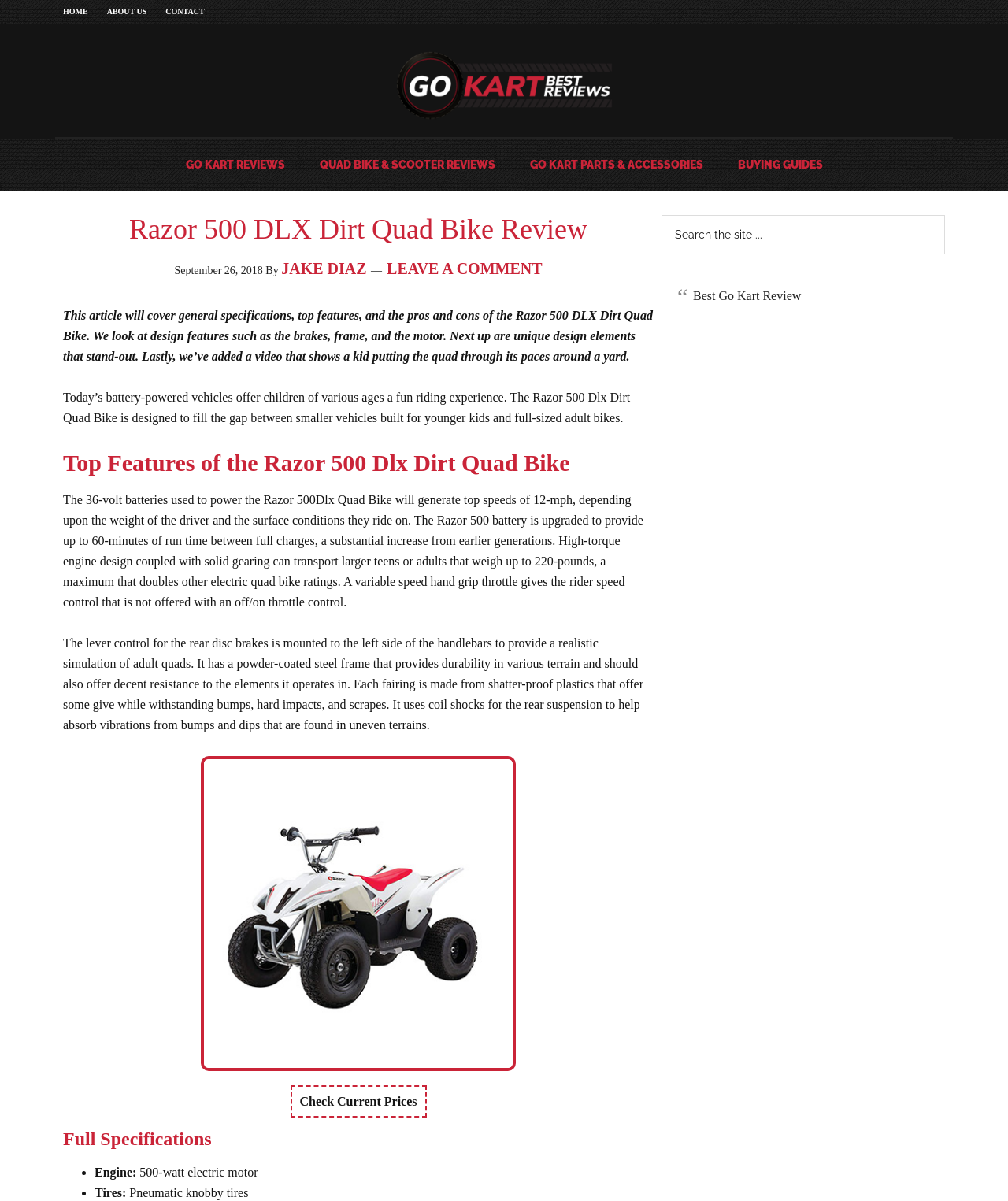Identify the bounding box coordinates for the UI element that matches this description: "Imprint".

None